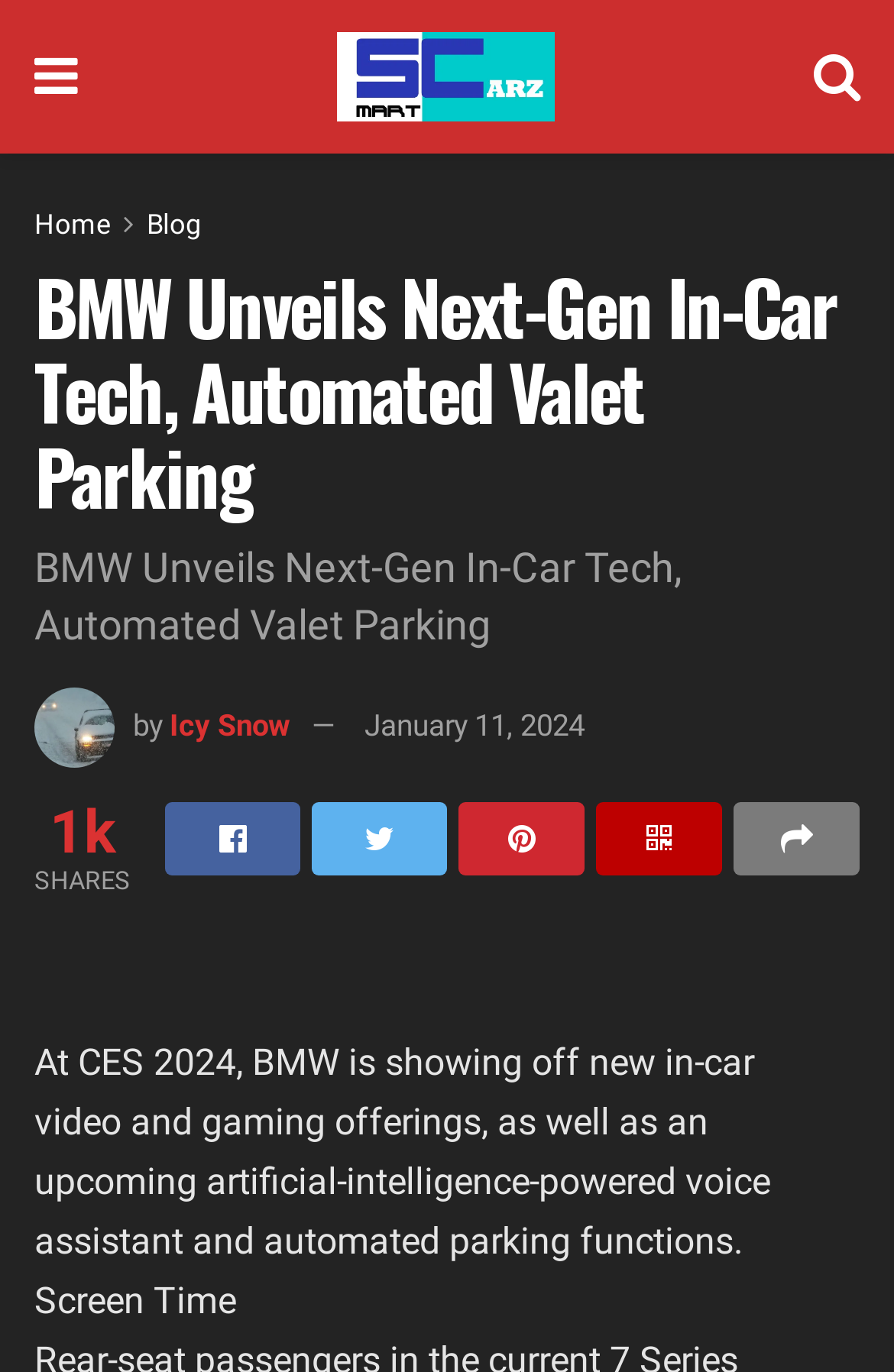Specify the bounding box coordinates of the element's area that should be clicked to execute the given instruction: "View more about Screen Time". The coordinates should be four float numbers between 0 and 1, i.e., [left, top, right, bottom].

[0.038, 0.932, 0.264, 0.964]